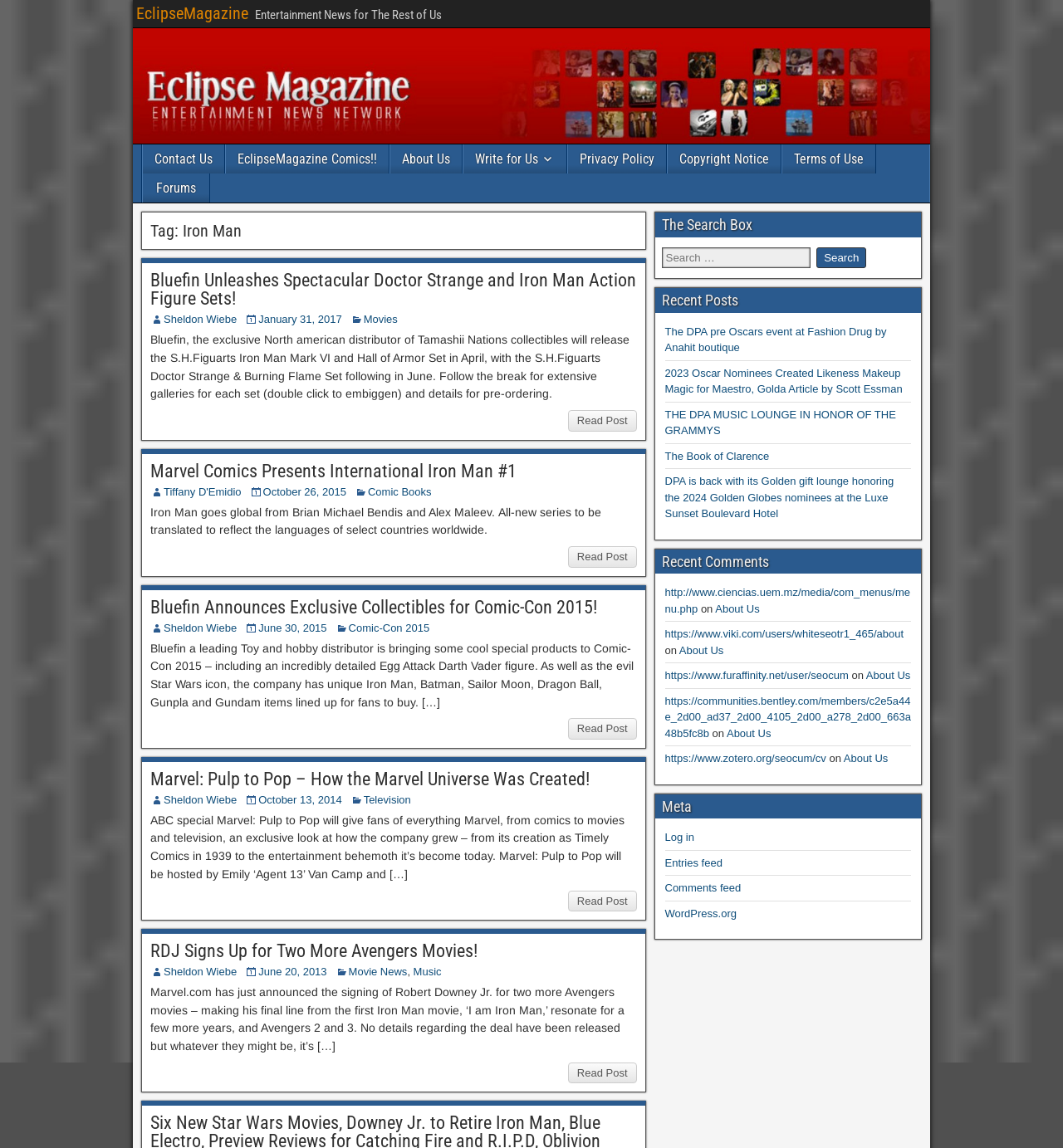What type of content is listed in the 'Recent Posts' section?
Relying on the image, give a concise answer in one word or a brief phrase.

Article titles